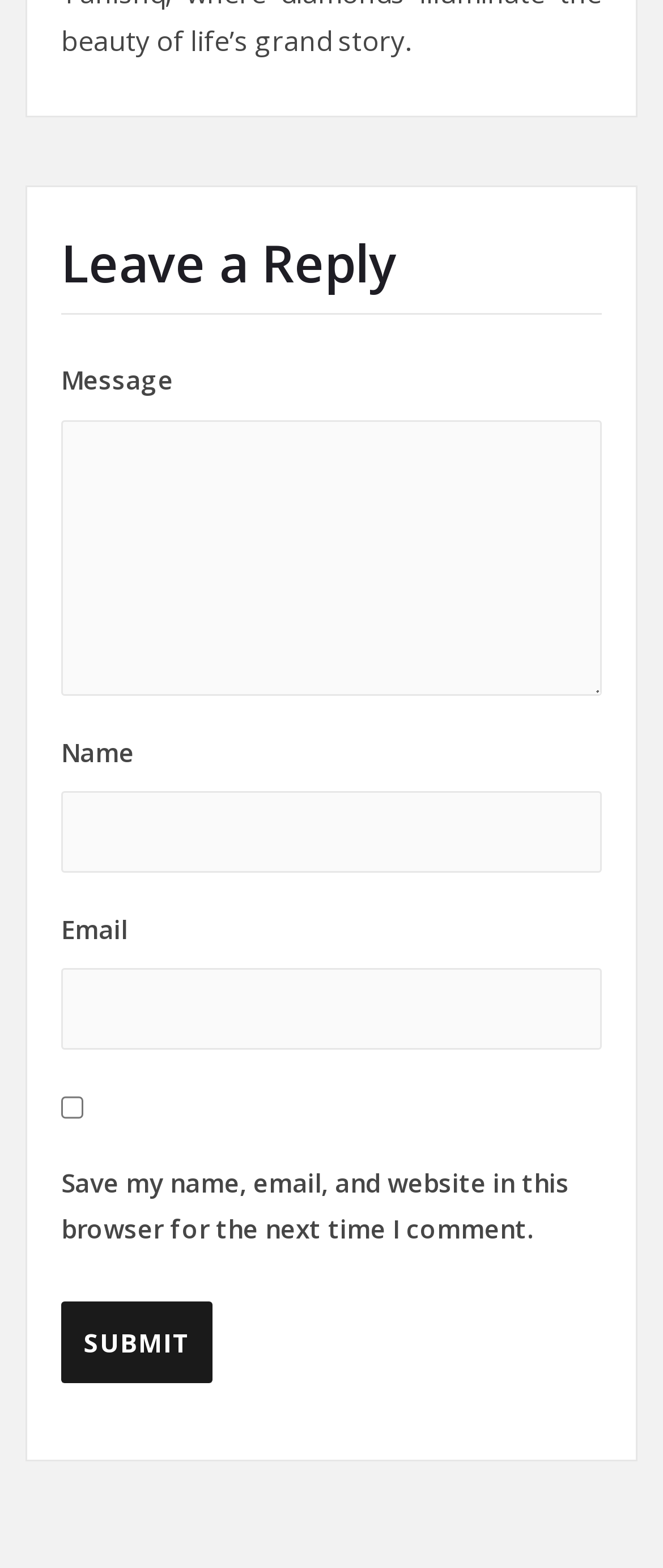Determine the bounding box coordinates of the UI element that matches the following description: "name="submit" value="Submit"". The coordinates should be four float numbers between 0 and 1 in the format [left, top, right, bottom].

[0.092, 0.83, 0.322, 0.882]